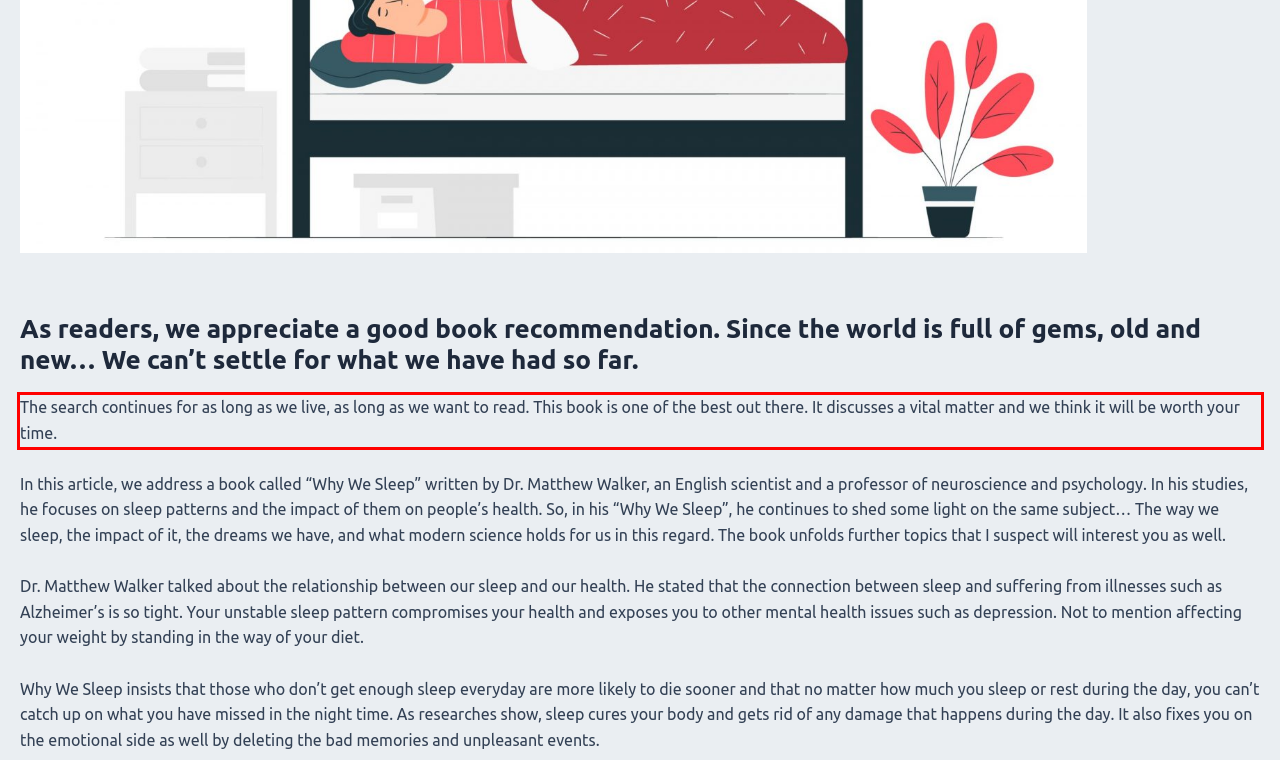Please extract the text content from the UI element enclosed by the red rectangle in the screenshot.

The search continues for as long as we live, as long as we want to read. This book is one of the best out there. It discusses a vital matter and we think it will be worth your time.